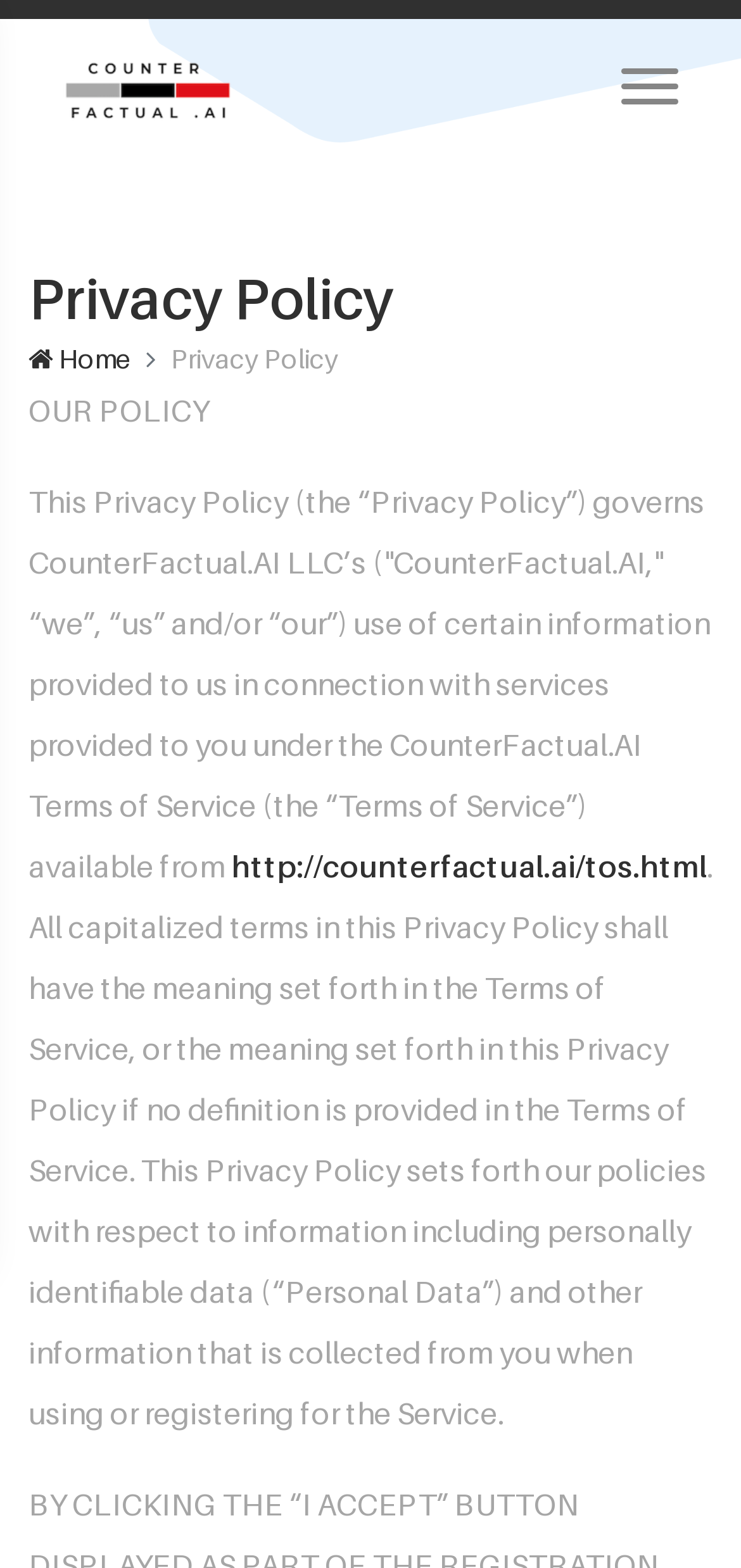Calculate the bounding box coordinates for the UI element based on the following description: "http://counterfactual.ai/tos.html". Ensure the coordinates are four float numbers between 0 and 1, i.e., [left, top, right, bottom].

[0.313, 0.54, 0.954, 0.564]